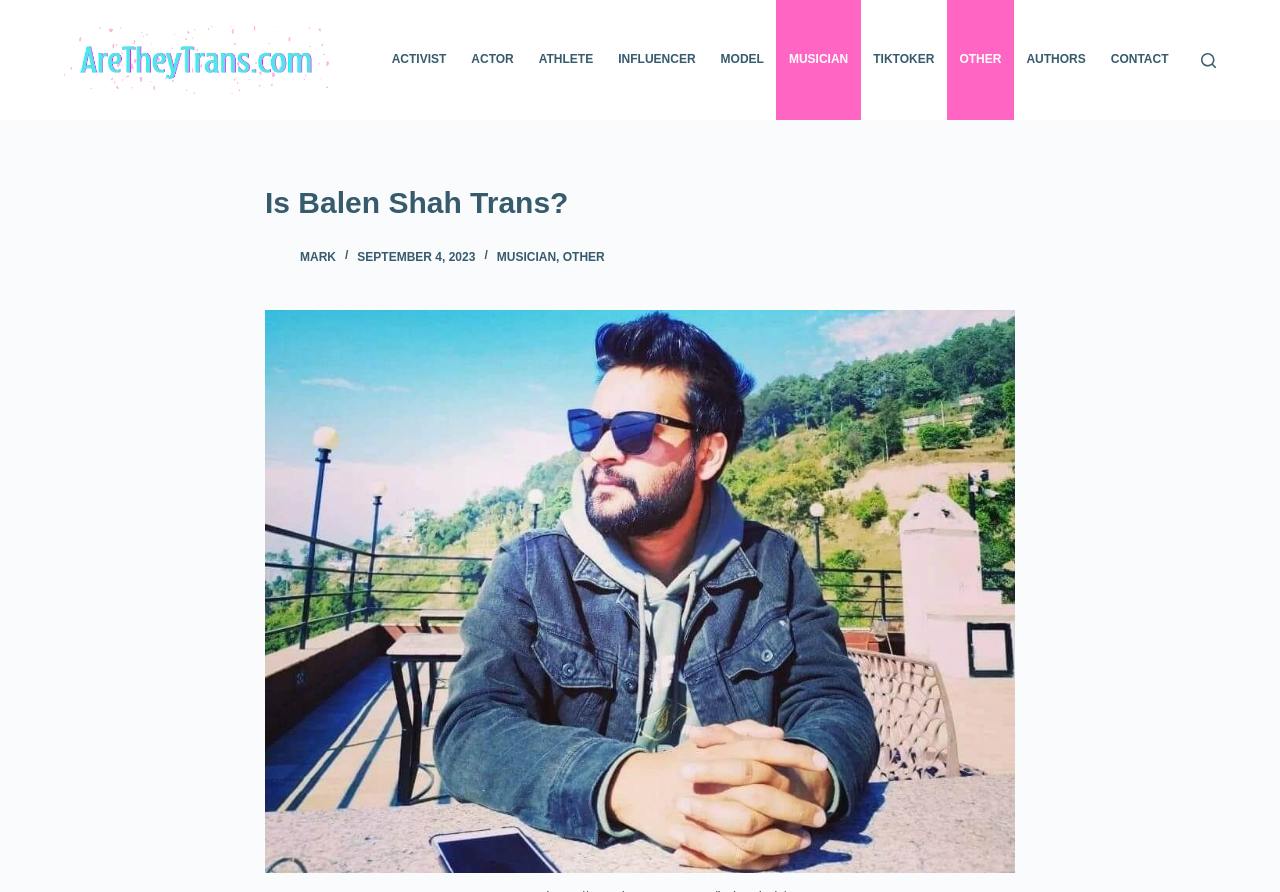Use a single word or phrase to answer the question:
What is the profession of Balen Shah?

Rapper and structural engineer